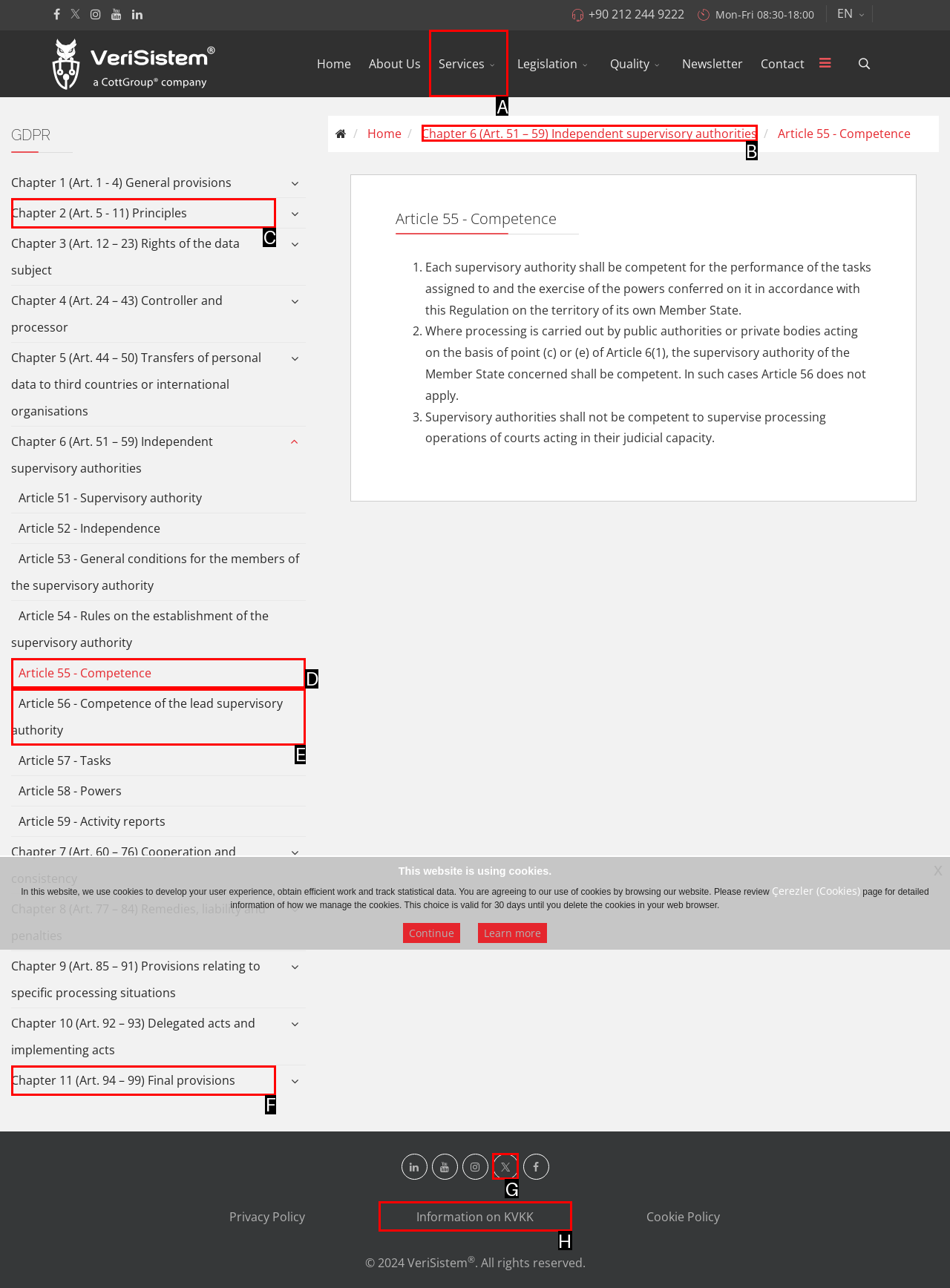Choose the option that aligns with the description: Information on KVKK
Respond with the letter of the chosen option directly.

H